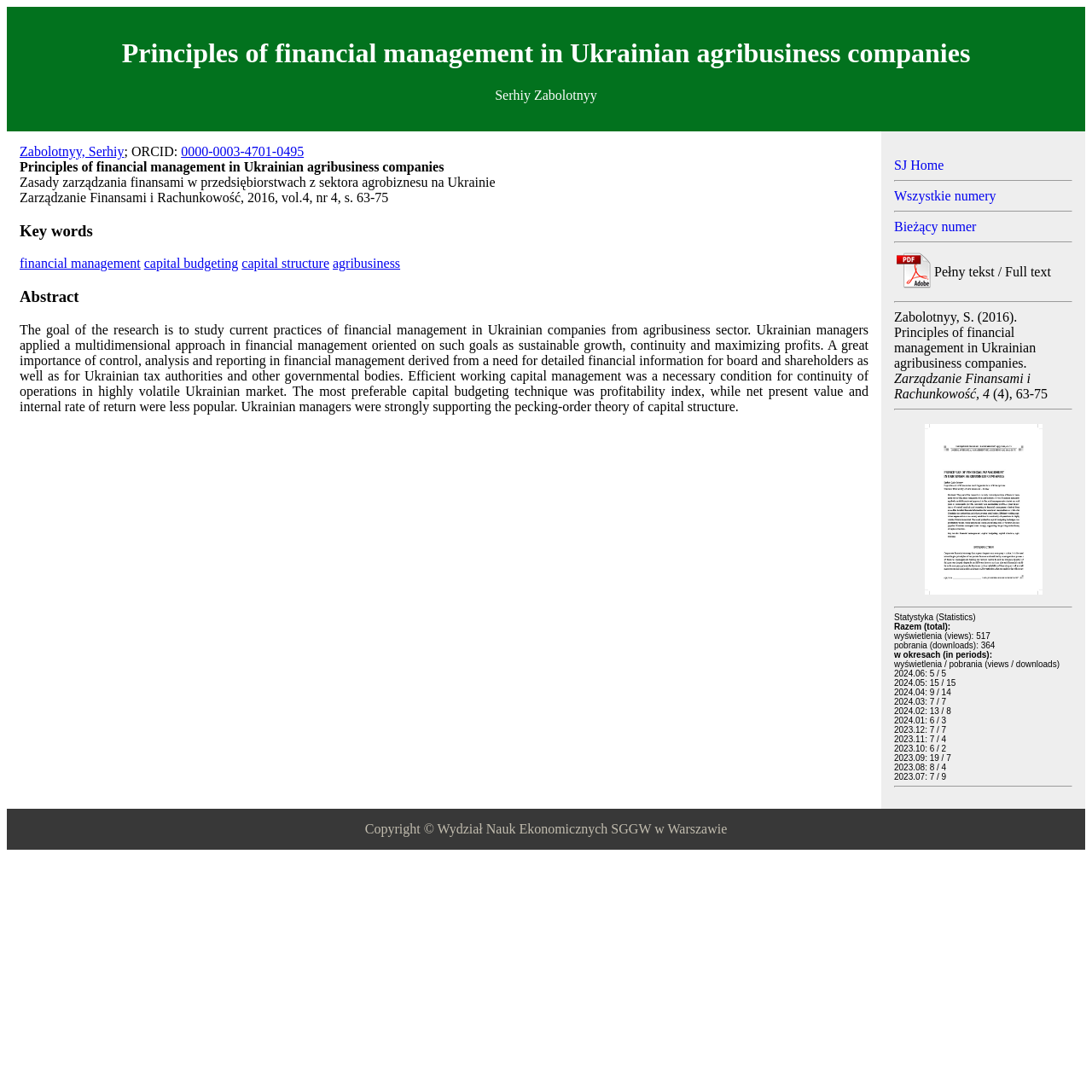Determine the bounding box coordinates for the area you should click to complete the following instruction: "Check the statistics of the article".

[0.819, 0.561, 0.893, 0.569]